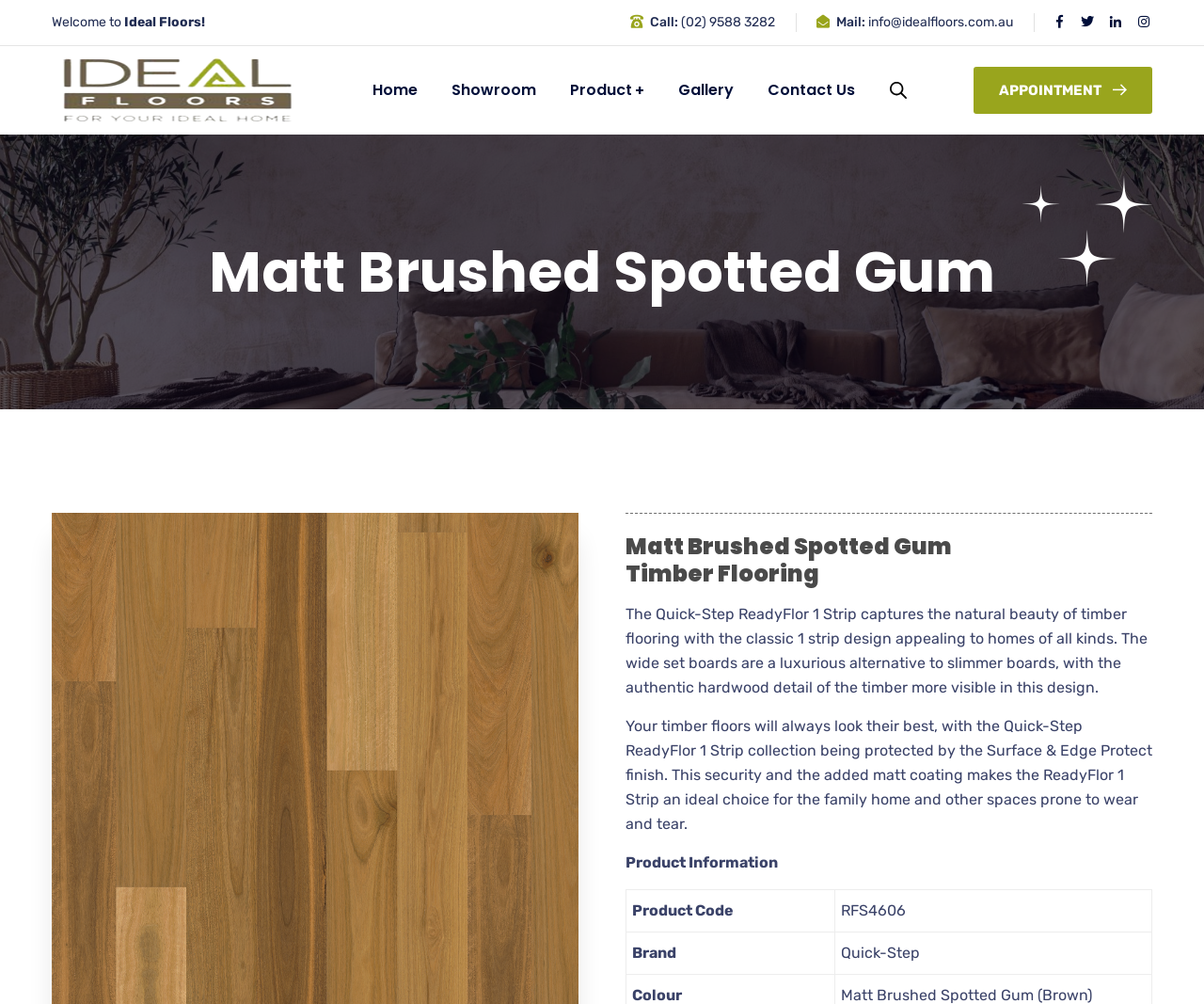Locate the bounding box coordinates of the area where you should click to accomplish the instruction: "Click the 'info@idealfloors.com.au' email link".

[0.721, 0.014, 0.841, 0.03]